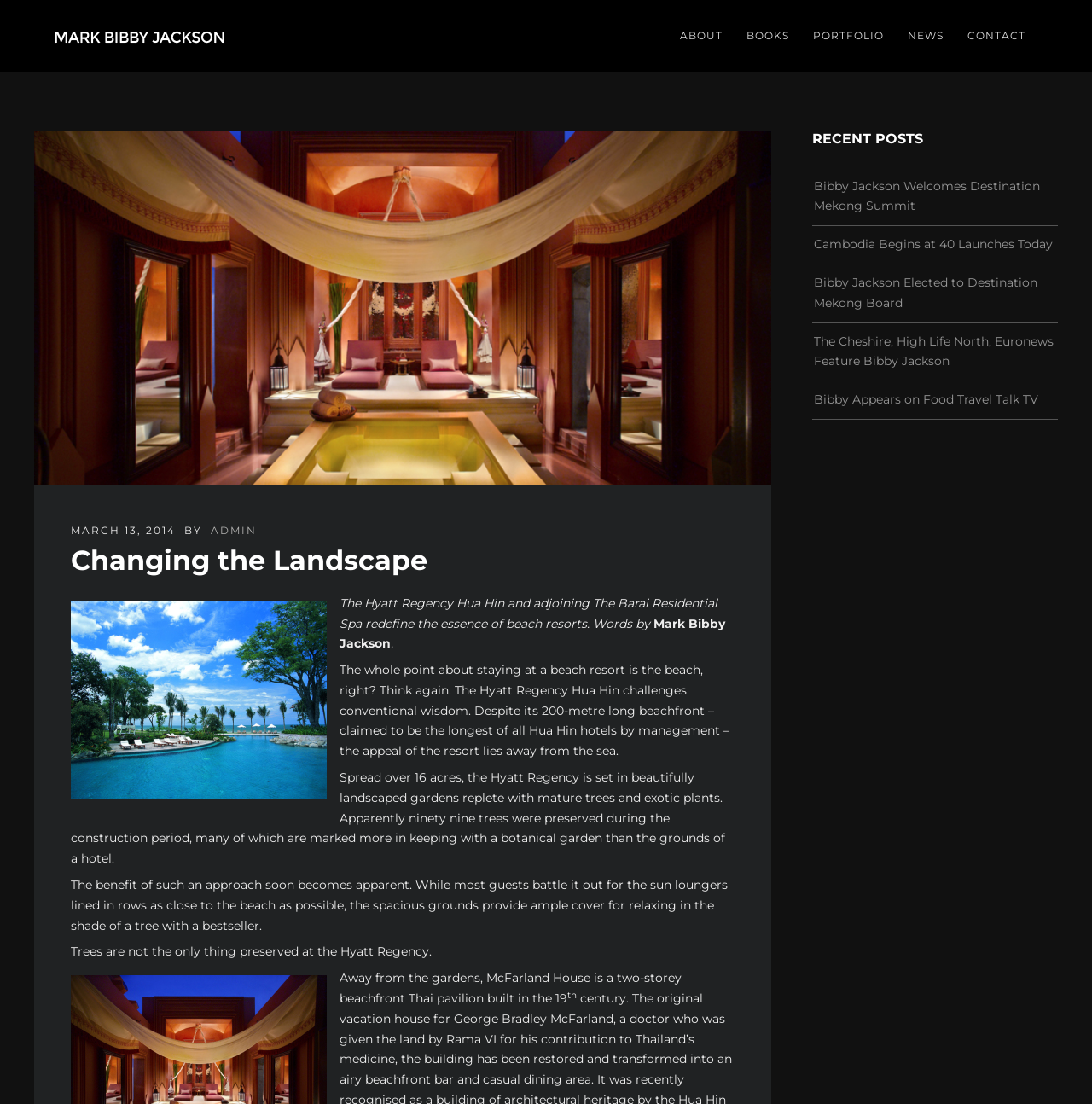What is the name of the beachfront Thai pavilion?
Answer briefly with a single word or phrase based on the image.

McFarland House